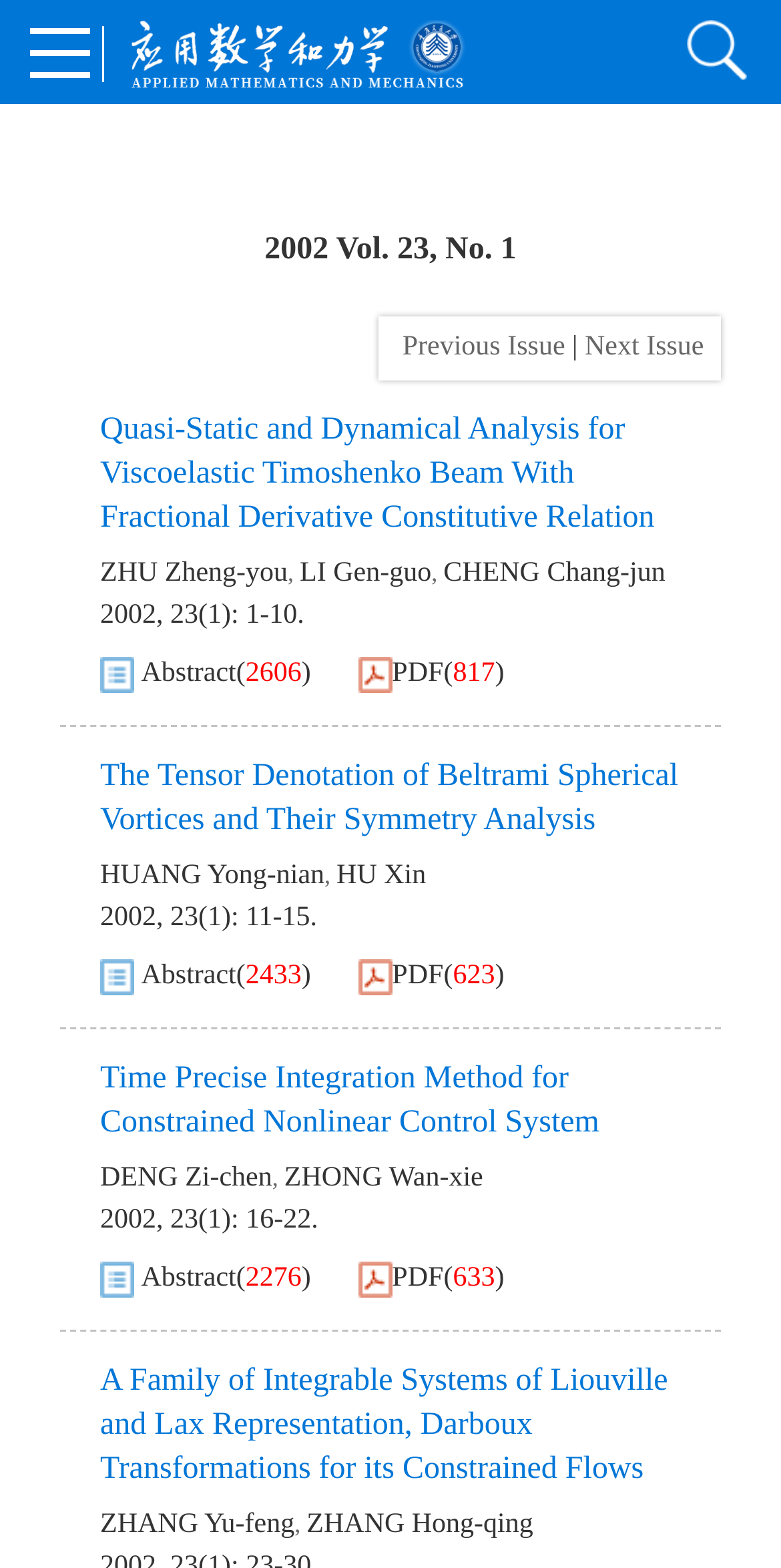From the given element description: "LI Gen-guo", find the bounding box for the UI element. Provide the coordinates as four float numbers between 0 and 1, in the order [left, top, right, bottom].

[0.384, 0.356, 0.552, 0.375]